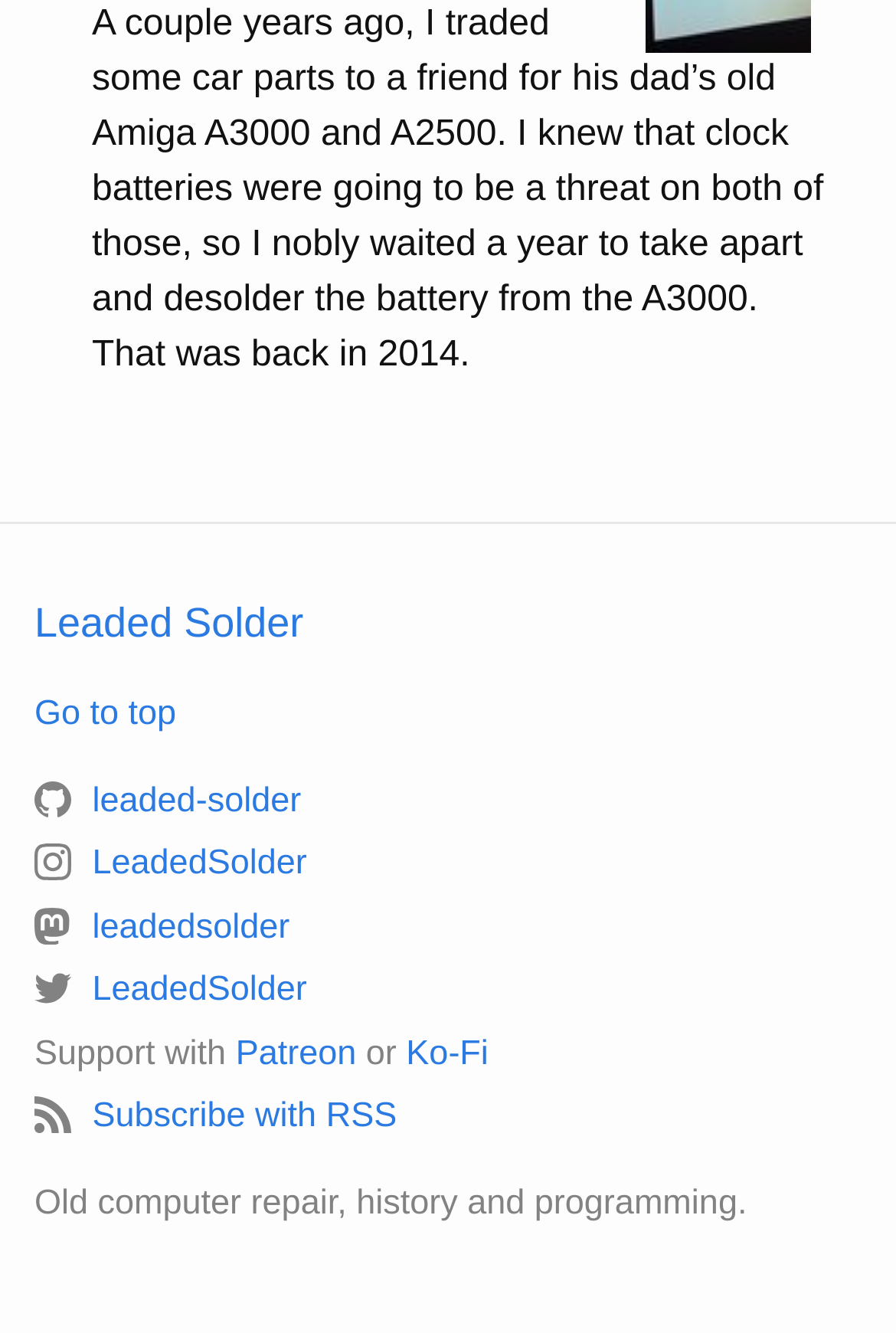Determine the bounding box coordinates of the target area to click to execute the following instruction: "Click on the link to learn about Leaded Solder."

[0.038, 0.45, 0.339, 0.485]